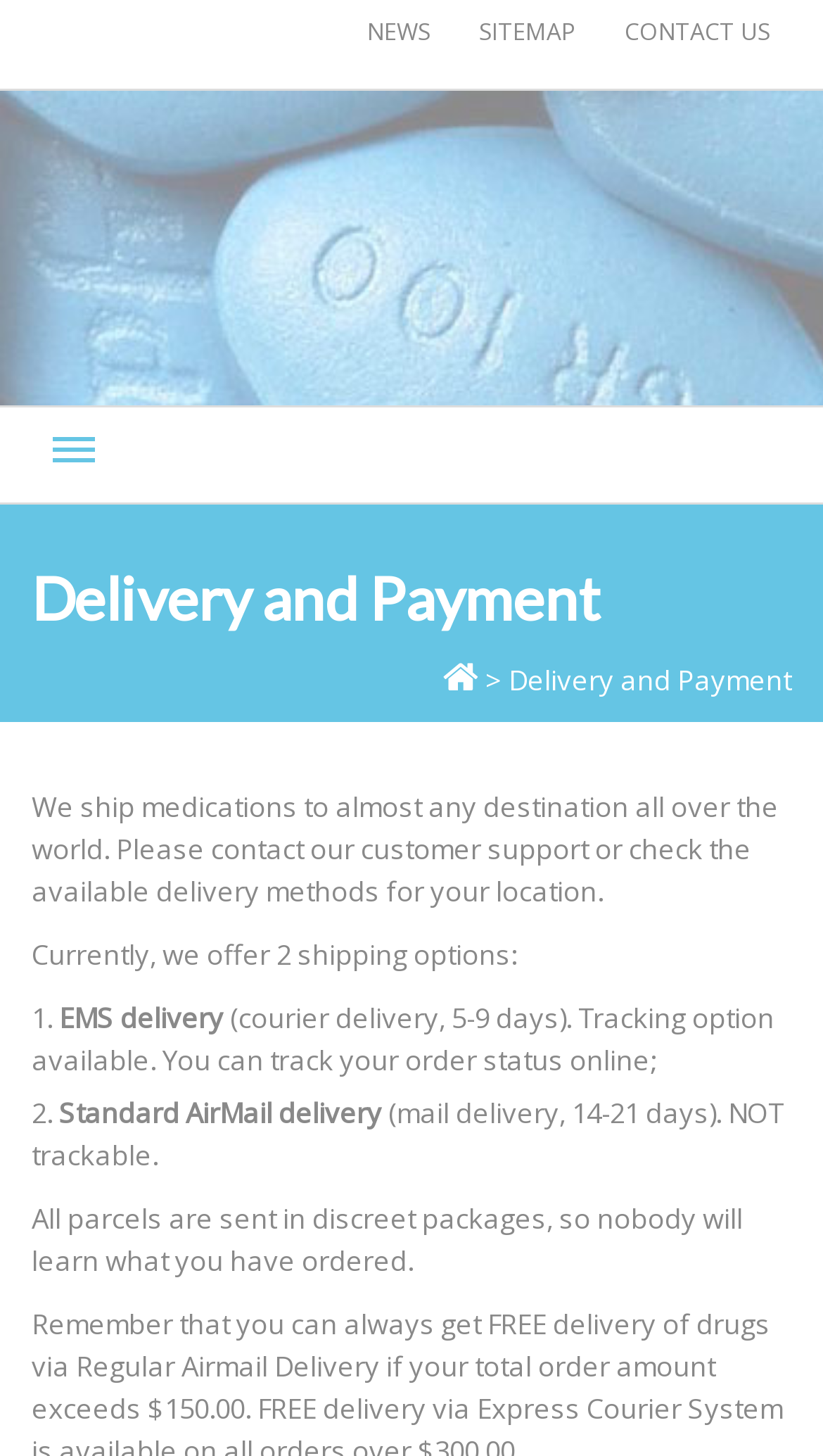Bounding box coordinates are specified in the format (top-left x, top-left y, bottom-right x, bottom-right y). All values are floating point numbers bounded between 0 and 1. Please provide the bounding box coordinate of the region this sentence describes: Delivery and Payment

[0.064, 0.461, 0.485, 0.505]